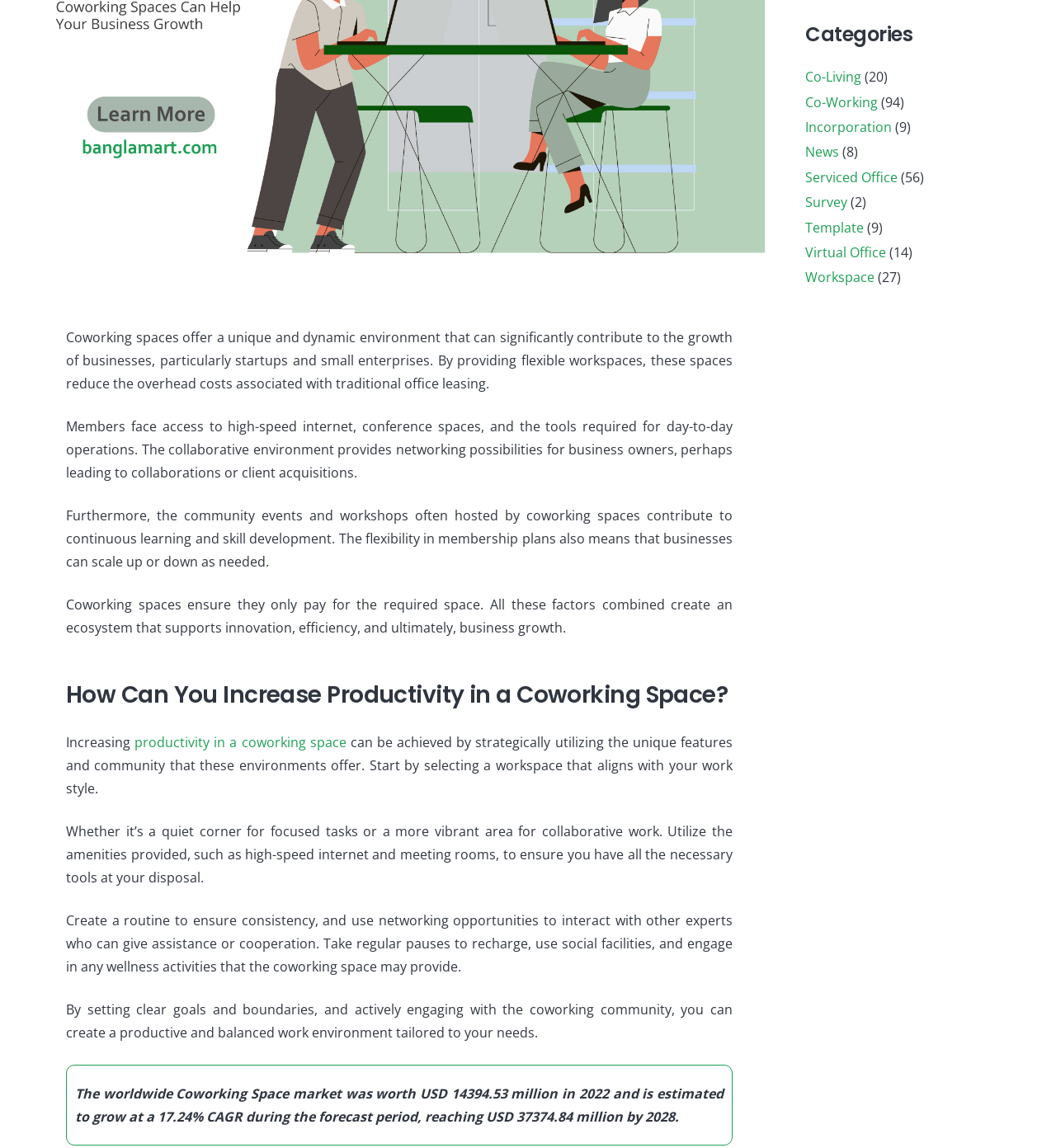Show the bounding box coordinates for the HTML element as described: "Open Foreign Branch Office".

[0.519, 0.361, 0.681, 0.376]